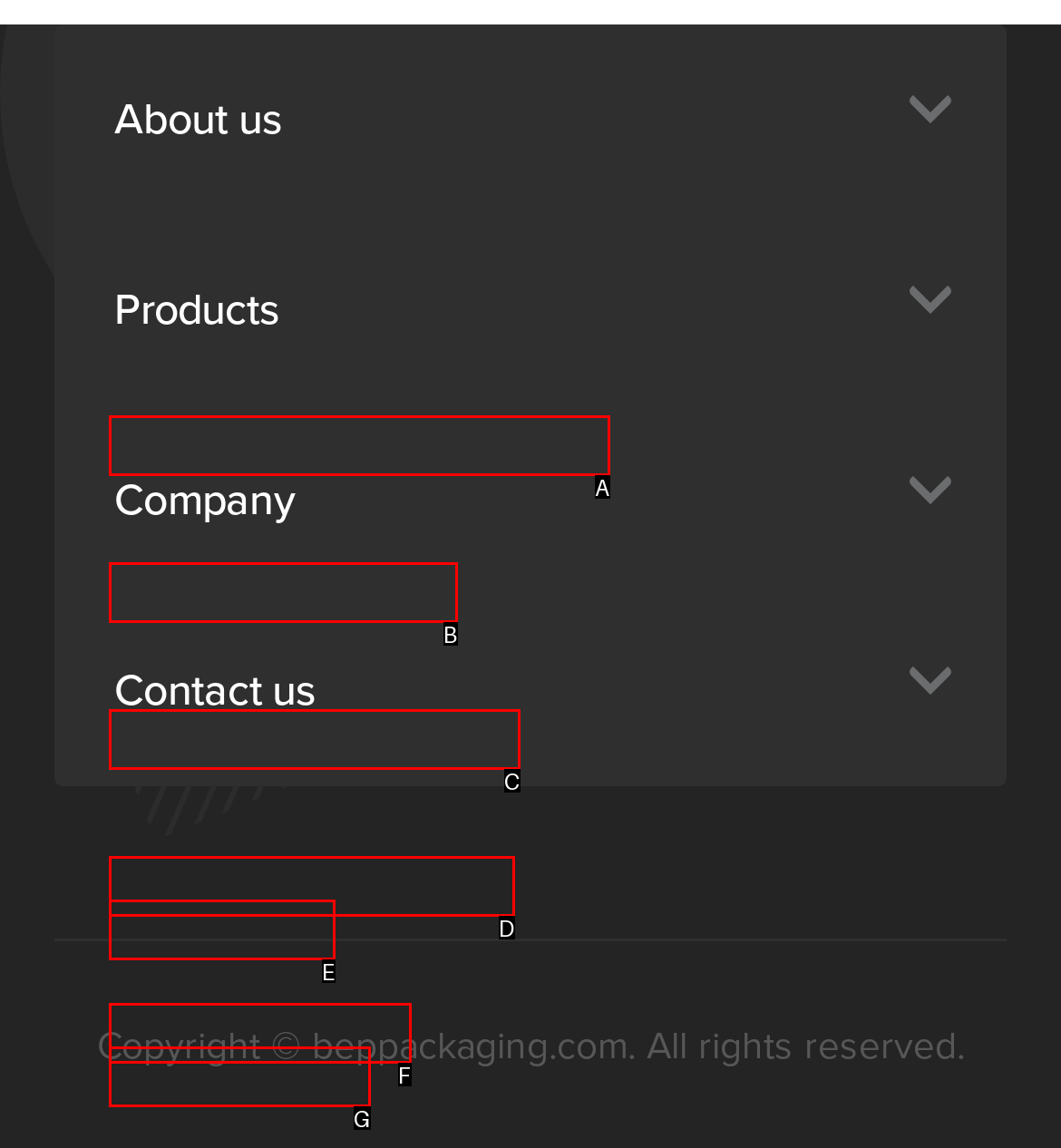Choose the HTML element that corresponds to the description: Rigid Paper Boxes
Provide the answer by selecting the letter from the given choices.

C